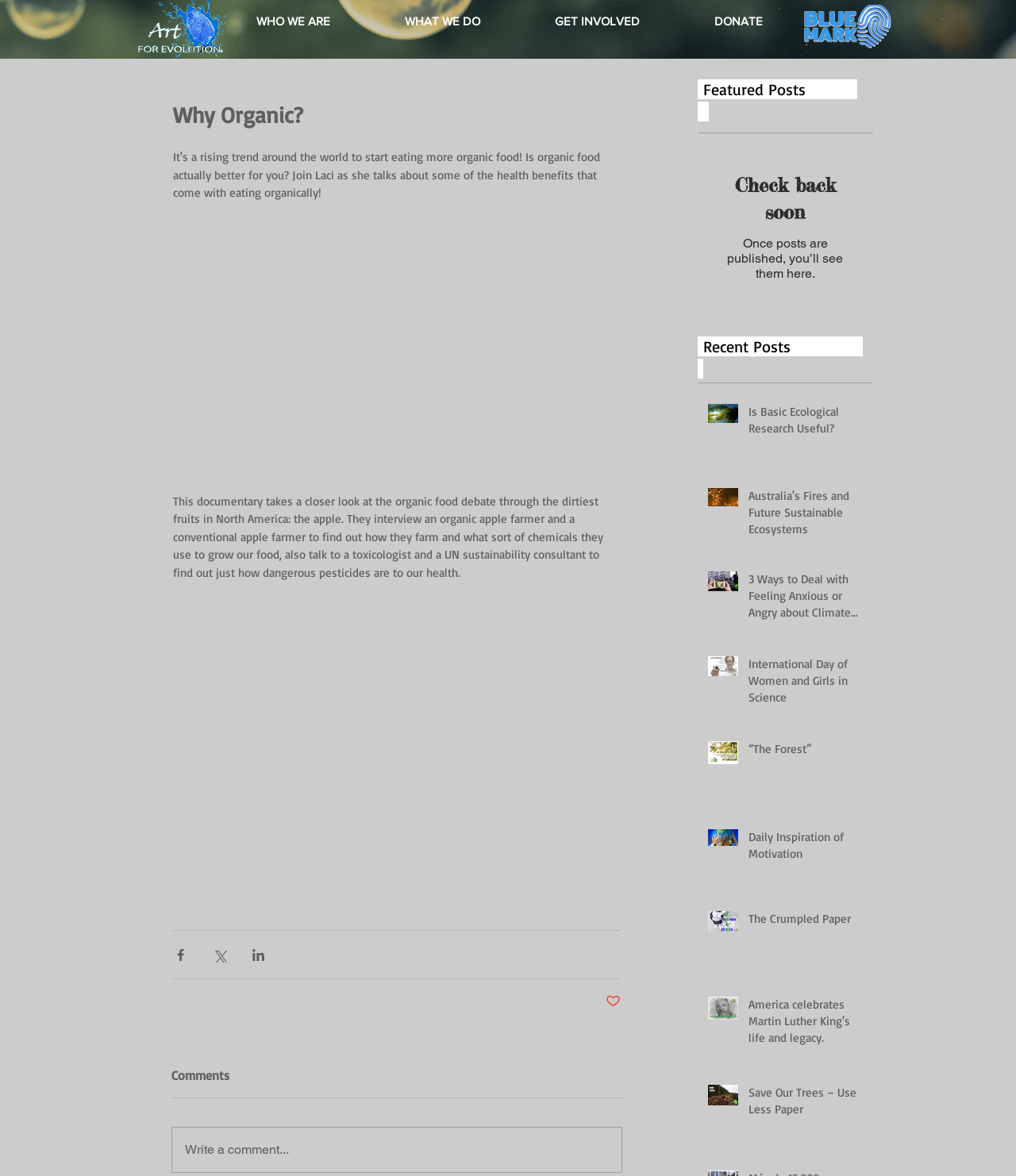How many recent posts are listed on the webpage?
Please provide a single word or phrase as your answer based on the screenshot.

7